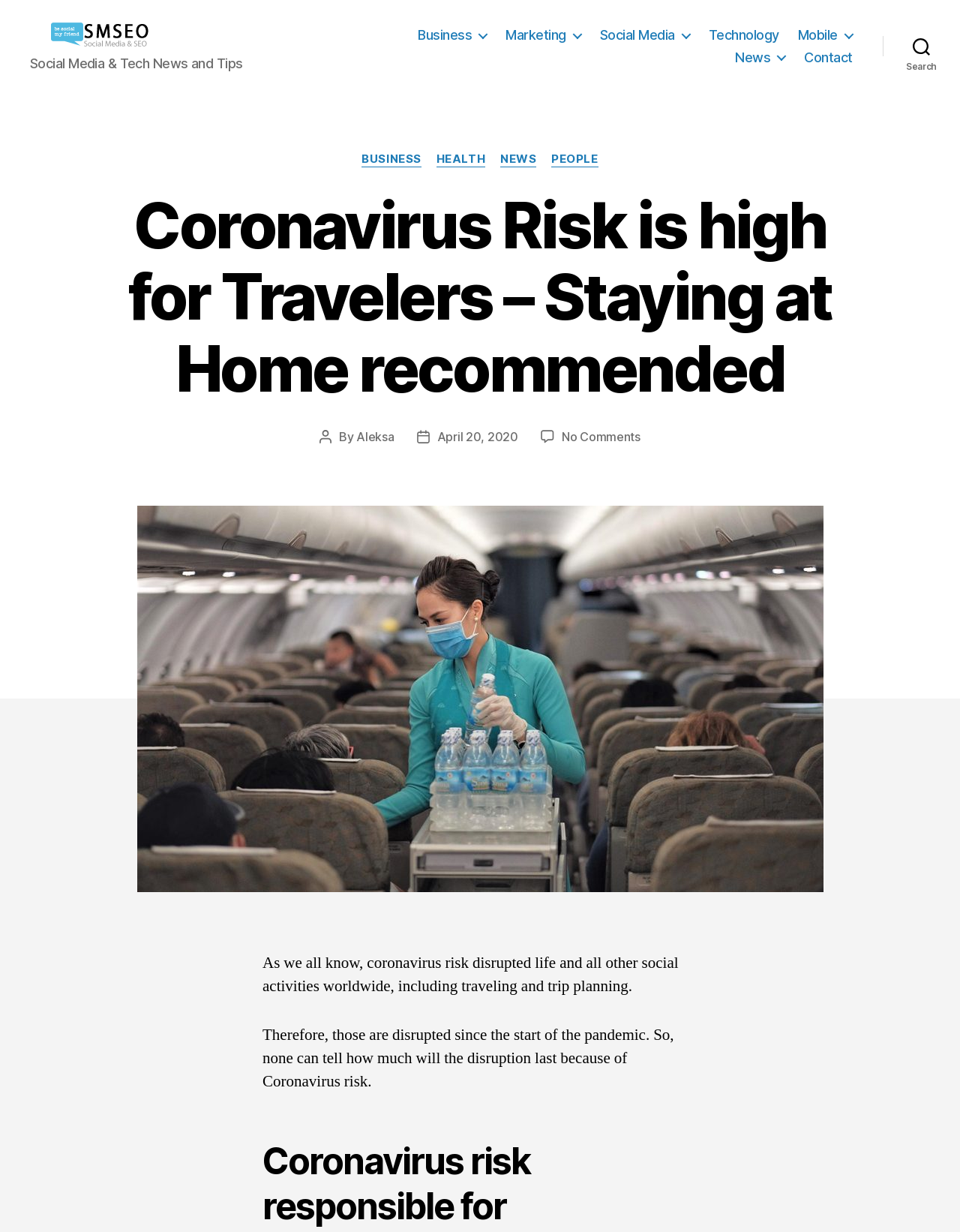Answer the question briefly using a single word or phrase: 
What is the main topic of this webpage?

Coronavirus risk for travelers